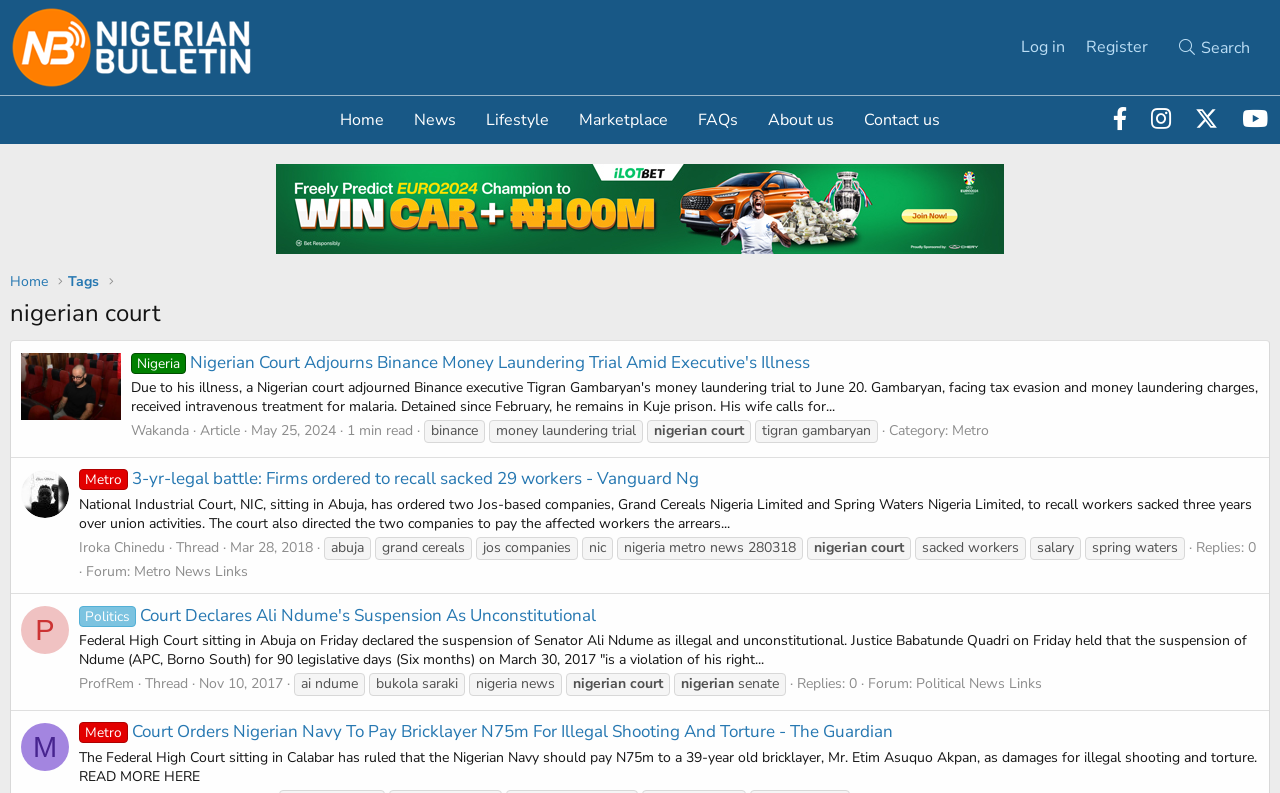Highlight the bounding box coordinates of the element that should be clicked to carry out the following instruction: "Click on the 'Home' link". The coordinates must be given as four float numbers ranging from 0 to 1, i.e., [left, top, right, bottom].

[0.254, 0.127, 0.312, 0.176]